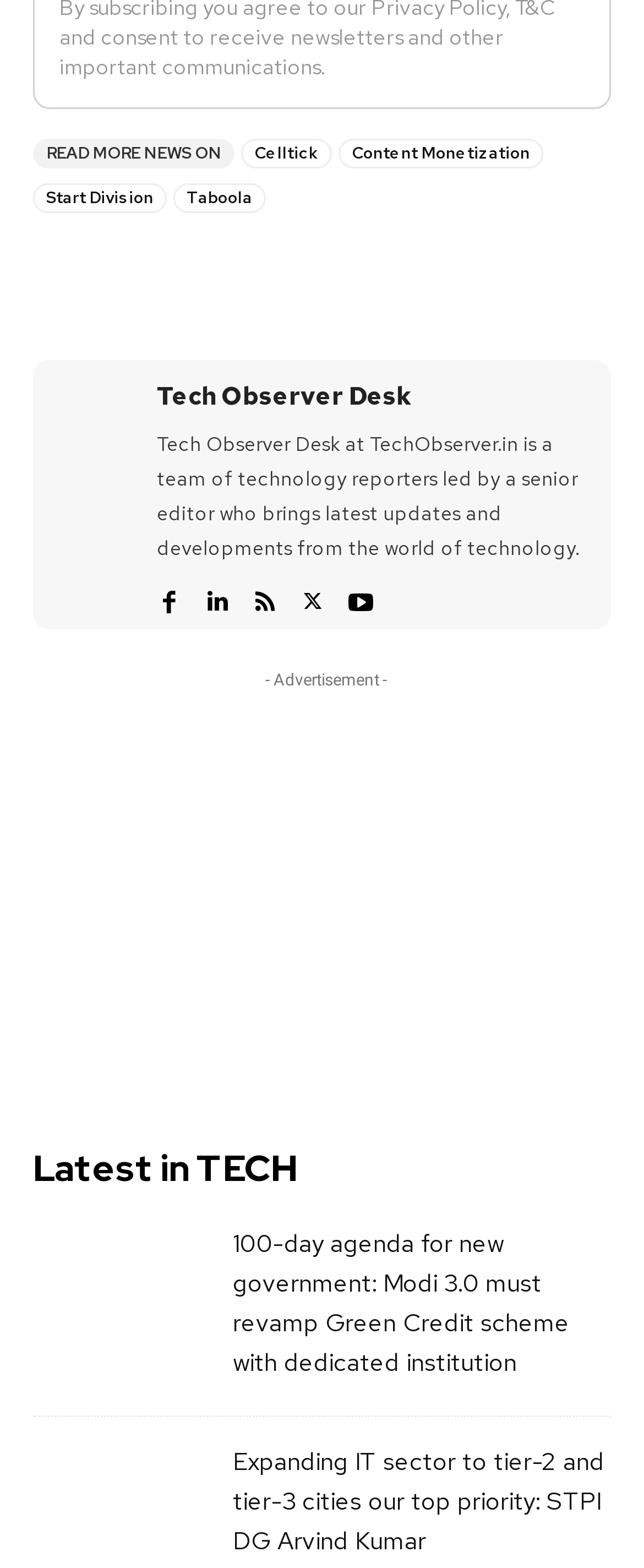Extract the bounding box coordinates for the UI element described by the text: "Tech Observer Desk". The coordinates should be in the form of [left, top, right, bottom] with values between 0 and 1.

[0.244, 0.242, 0.936, 0.265]